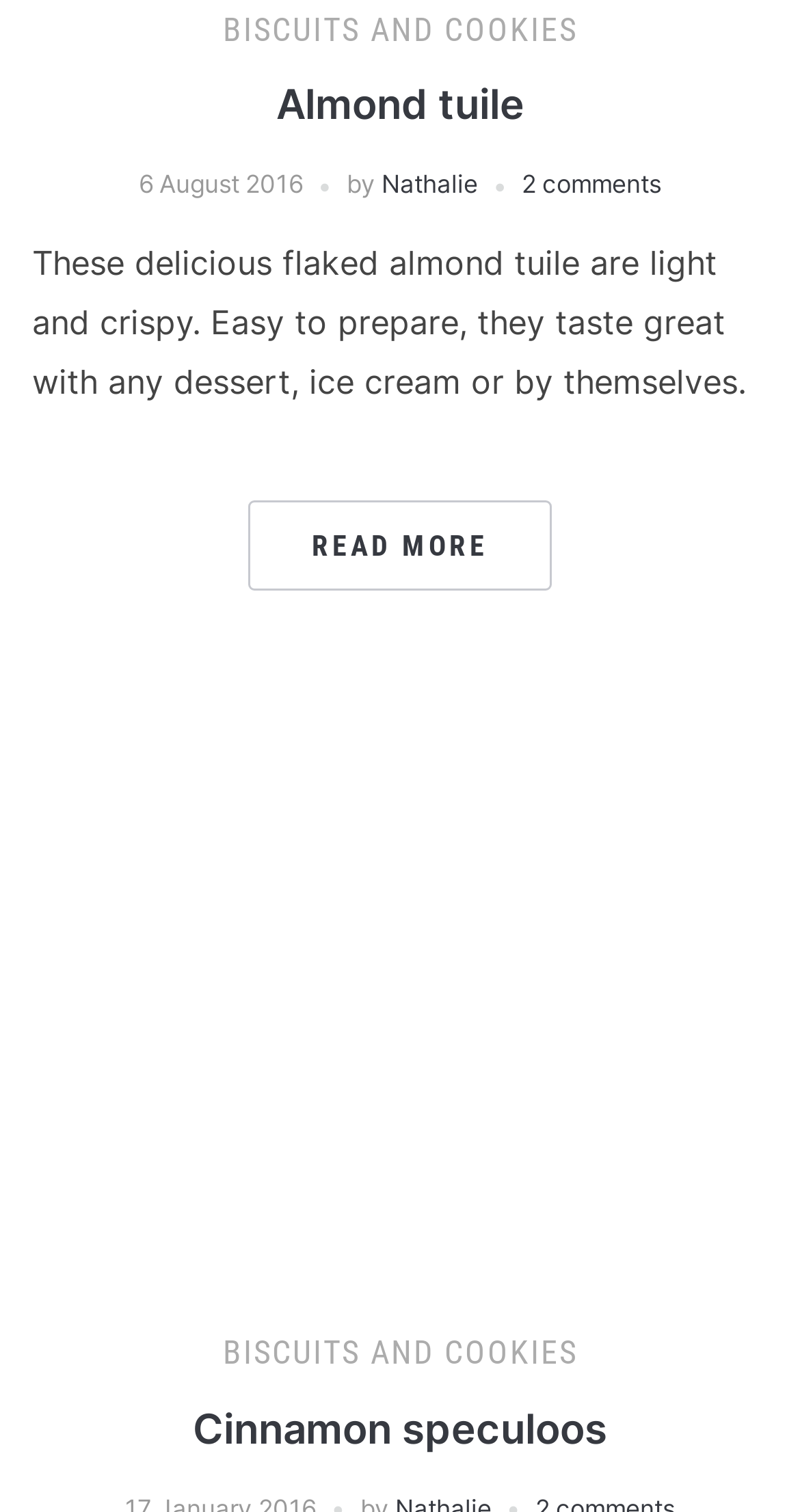Show me the bounding box coordinates of the clickable region to achieve the task as per the instruction: "Check the comments on 'Almond tuile'".

[0.652, 0.111, 0.827, 0.132]